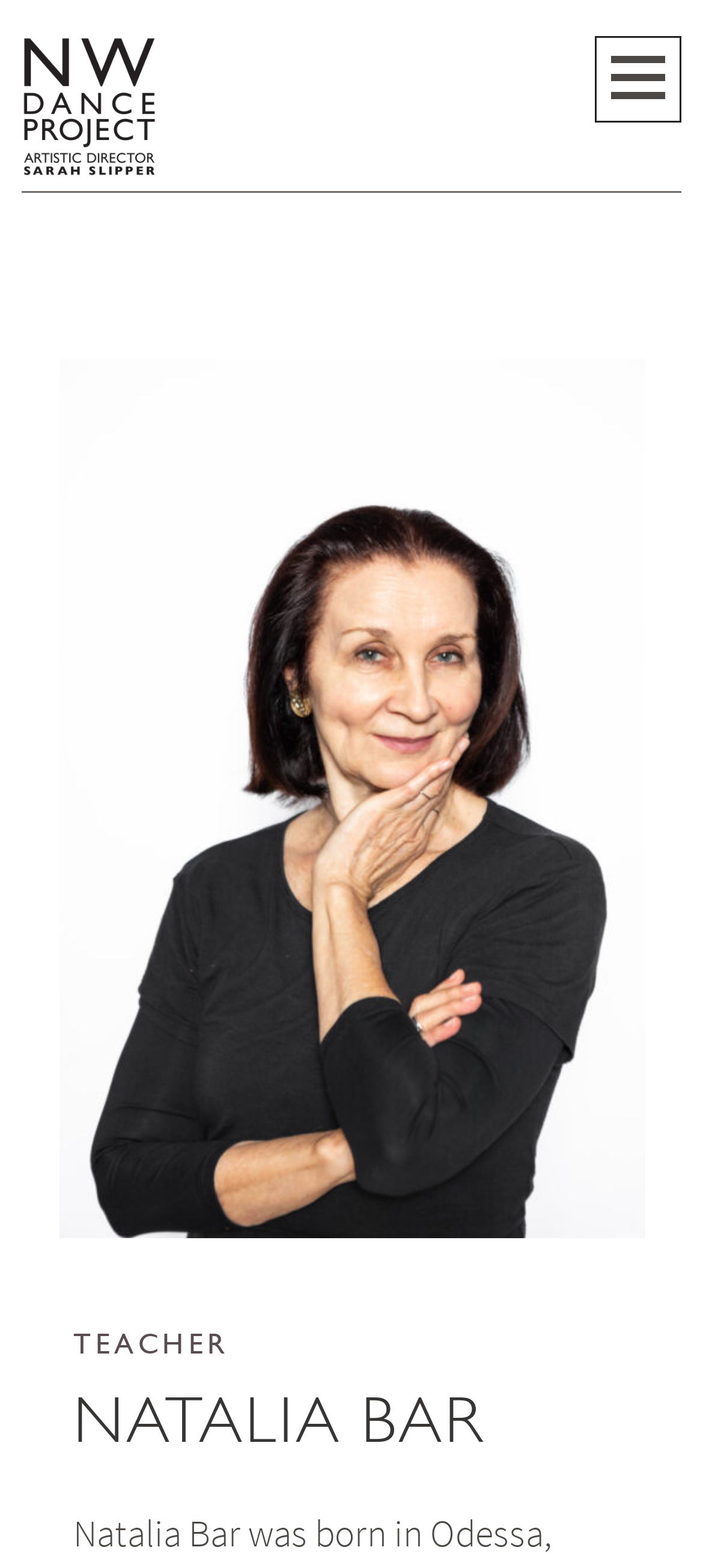Locate the bounding box of the UI element with the following description: "alt="NW Dance Project"".

[0.031, 0.023, 0.8, 0.113]